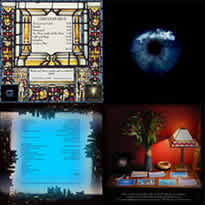Generate an in-depth description of the image.

The image presents a visually engaging collage featuring four distinct panels, each reflecting a unique aesthetic and theme. 

- The top left panel resembles a stained glass window, intricately designed, possibly showcasing the tracklist of an album alongside artistic embellishments.
- The top right panel captures a striking, atmospheric close-up of a dark, cloudy eye, evoking a sense of mystery or introspection.
- The bottom left panel features a soothing blue background with text that might list additional details related to the album or associated artworks, providing a calming contrast to the more vivid imagery above.
- The bottom right panel depicts a cozy, inviting scene with a lamp, a neatly arranged set of documents or musical scores, and a vase with flowers, suggesting an intimate environment conducive to creativity and reflection.

This collection of images likely serves to enhance the storytelling aspect of an album, aligning with themes of music accessibility and artist promotion discussed in the text, where the artist expresses insights on music sharing, formats, and the value of engaging listeners through free downloads.